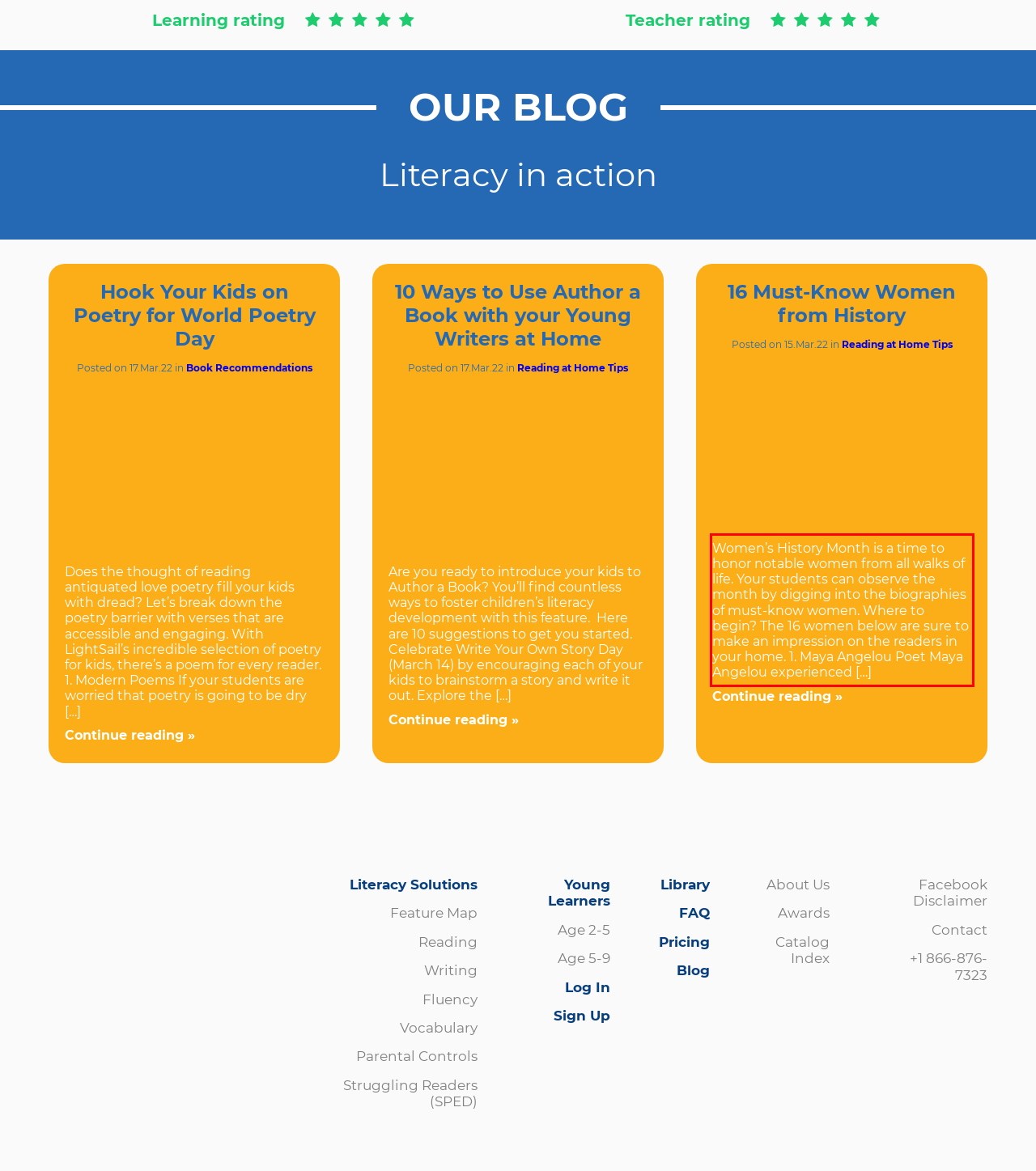Examine the webpage screenshot and use OCR to recognize and output the text within the red bounding box.

Women’s History Month is a time to honor notable women from all walks of life. Your students can observe the month by digging into the biographies of must-know women. Where to begin? The 16 women below are sure to make an impression on the readers in your home. 1. Maya Angelou Poet Maya Angelou experienced […]